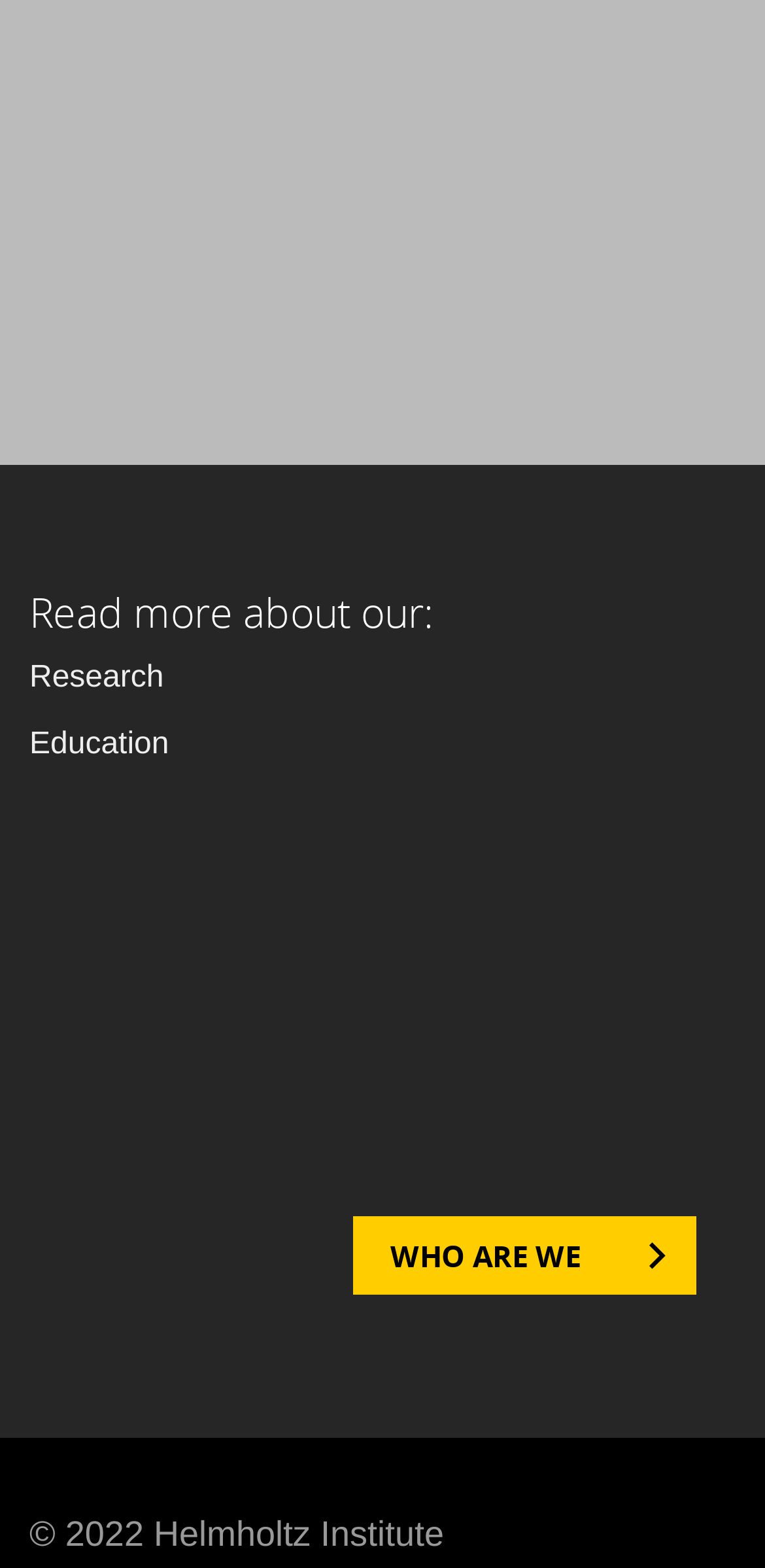Please provide a short answer using a single word or phrase for the question:
What is the organization's name?

Helmholtz Institute